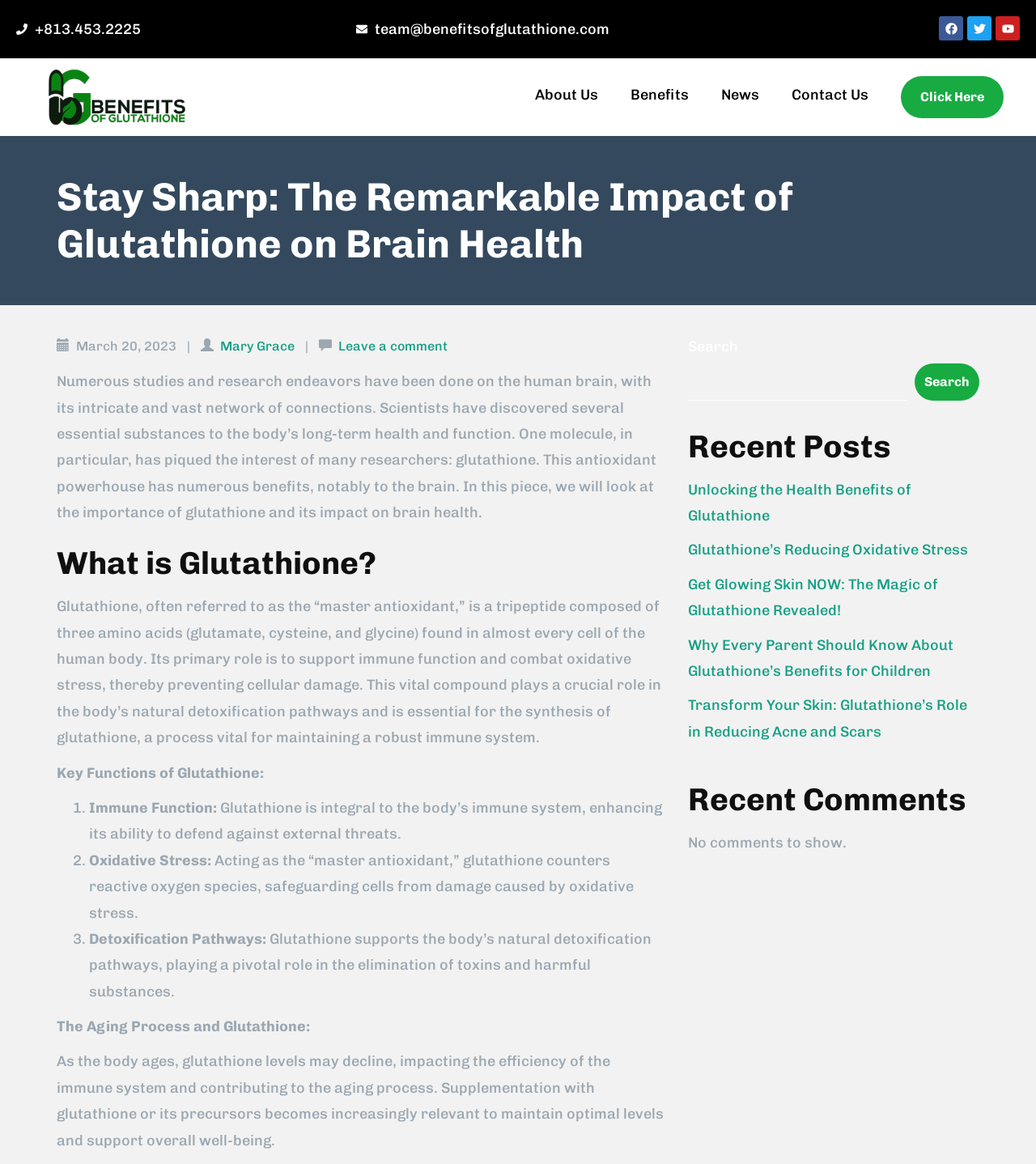Generate a comprehensive description of the webpage.

The webpage is focused on the topic of glutathione, a powerful antioxidant, and its role in brain health. At the top of the page, there is a header section with contact information, including a phone number and email address, as well as a row of navigation links to different sections of the website, such as "About Us", "Benefits", "News", and "Contact Us". 

Below the header section, there is a prominent heading that reads "Stay Sharp: The Remarkable Impact of Glutathione on Brain Health". This heading is followed by a subheading with the date "March 20, 2023" and the author's name "Mary Grace". 

The main content of the page is divided into sections, each with its own heading. The first section introduces glutathione as a vital molecule for brain health, explaining its role as an antioxidant and its benefits. The next section, "What is Glutathione?", provides a detailed explanation of what glutathione is, its composition, and its primary role in supporting immune function and combating oxidative stress. 

Following this, there is a section that outlines the key functions of glutathione, including immune function, oxidative stress, and detoxification pathways. Each of these functions is explained in detail, with bullet points and concise descriptions. 

The page also includes a section on the aging process and glutathione, discussing how glutathione levels may decline with age and the importance of supplementation to maintain optimal levels. 

On the right-hand side of the page, there is a complementary section with a search bar, a heading "Recent Posts", and a list of links to recent articles related to glutathione, such as "Unlocking the Health Benefits of Glutathione" and "Transform Your Skin: Glutathione’s Role in Reducing Acne and Scars". Below this, there is a section titled "Recent Comments", but it appears that there are no comments to show.